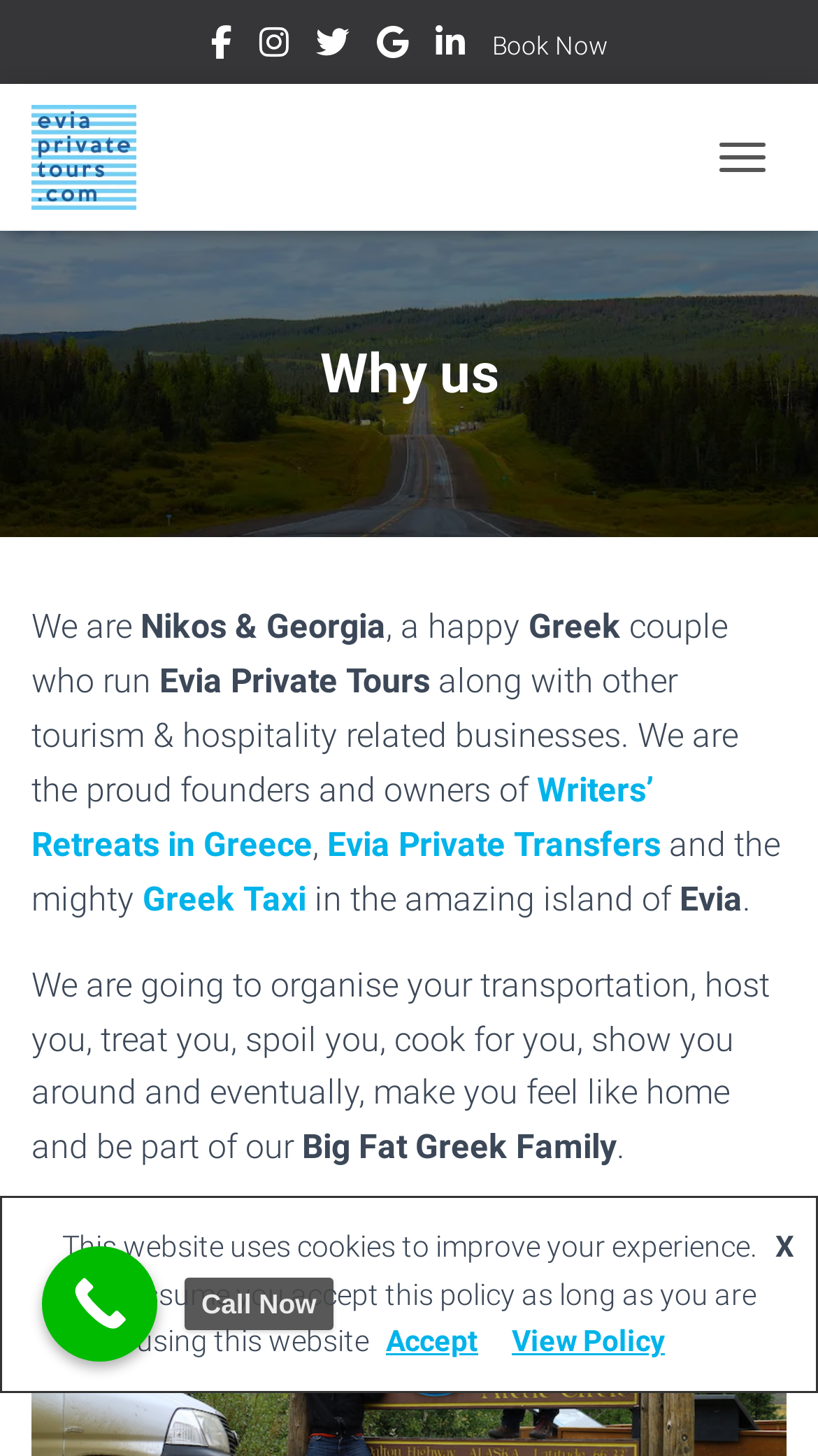What is the name of the island where Evia Private Tours operates?
Refer to the image and provide a concise answer in one word or phrase.

Evia